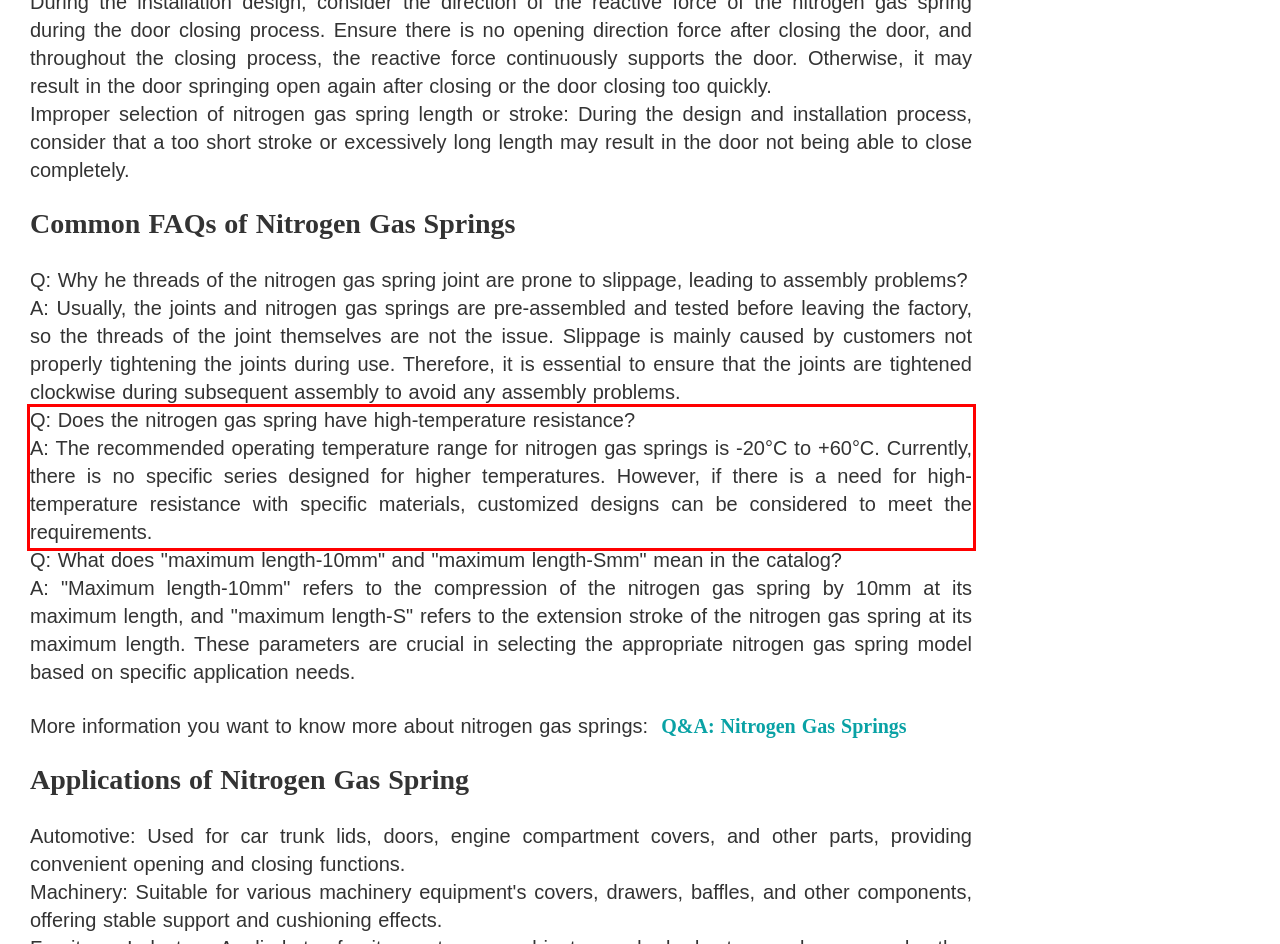You have a screenshot of a webpage with a UI element highlighted by a red bounding box. Use OCR to obtain the text within this highlighted area.

Q: Does the nitrogen gas spring have high-temperature resistance? A: The recommended operating temperature range for nitrogen gas springs is -20°C to +60°C. Currently, there is no specific series designed for higher temperatures. However, if there is a need for high-temperature resistance with specific materials, customized designs can be considered to meet the requirements.